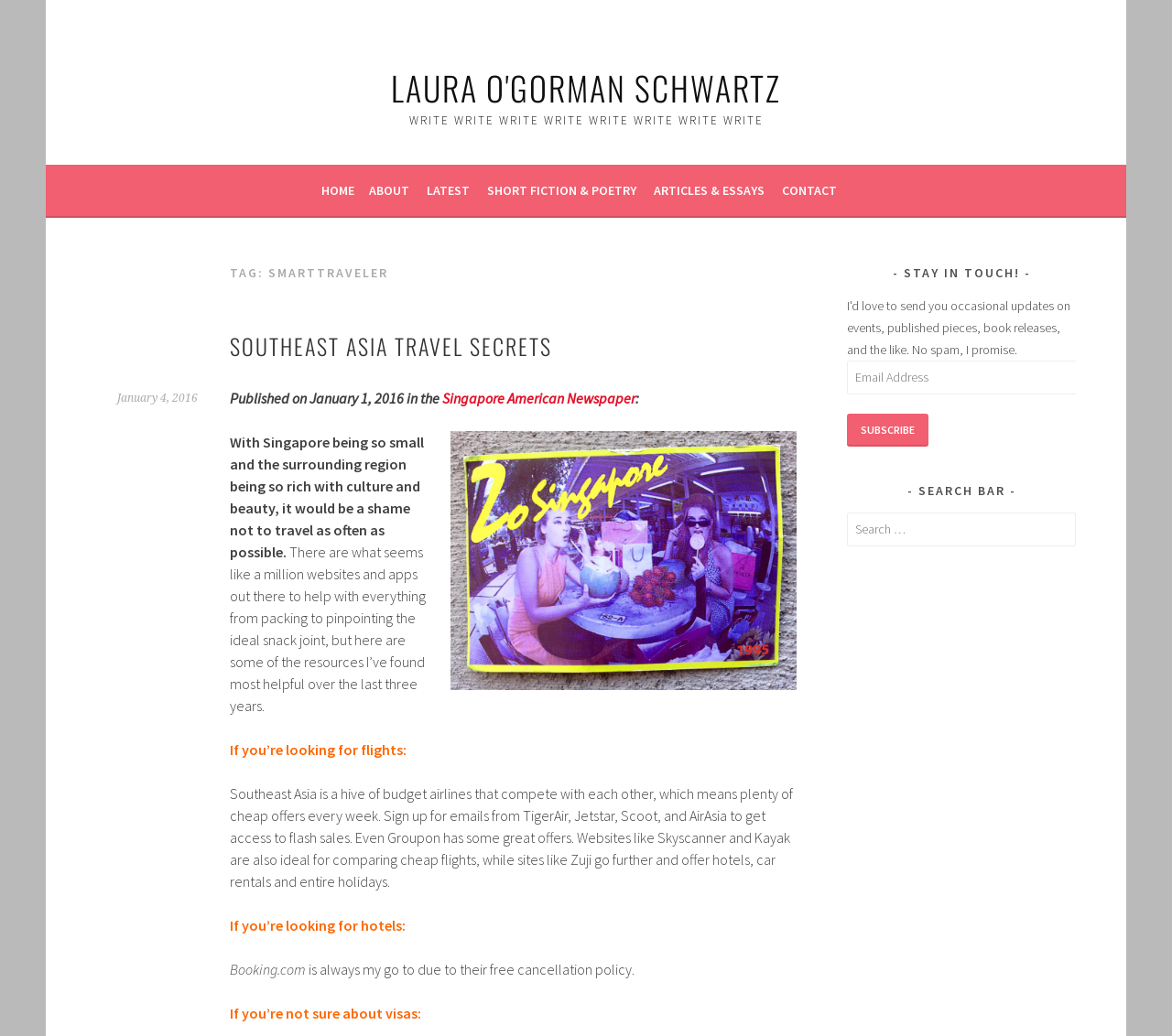What is the author's name?
Please answer using one word or phrase, based on the screenshot.

Laura O'Gorman Schwartz